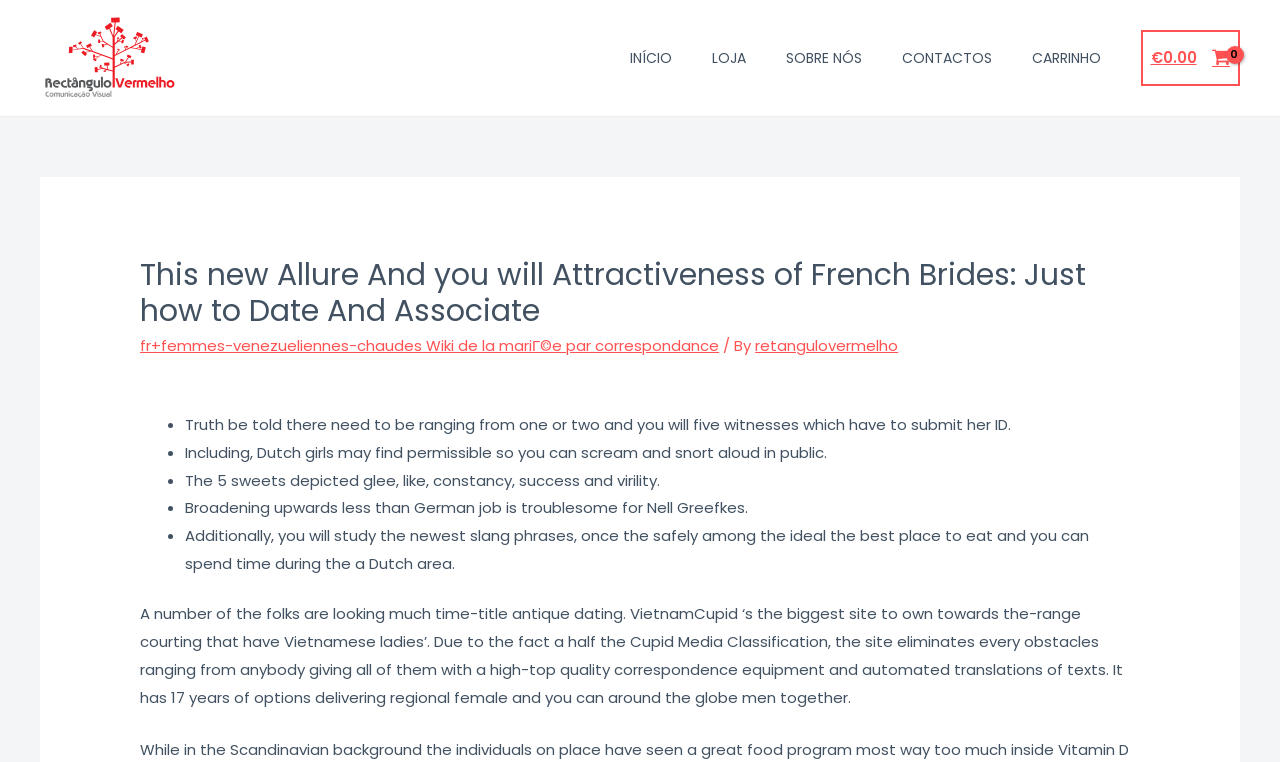Please give a short response to the question using one word or a phrase:
What is the name of the website?

Rectângulo Vermelho